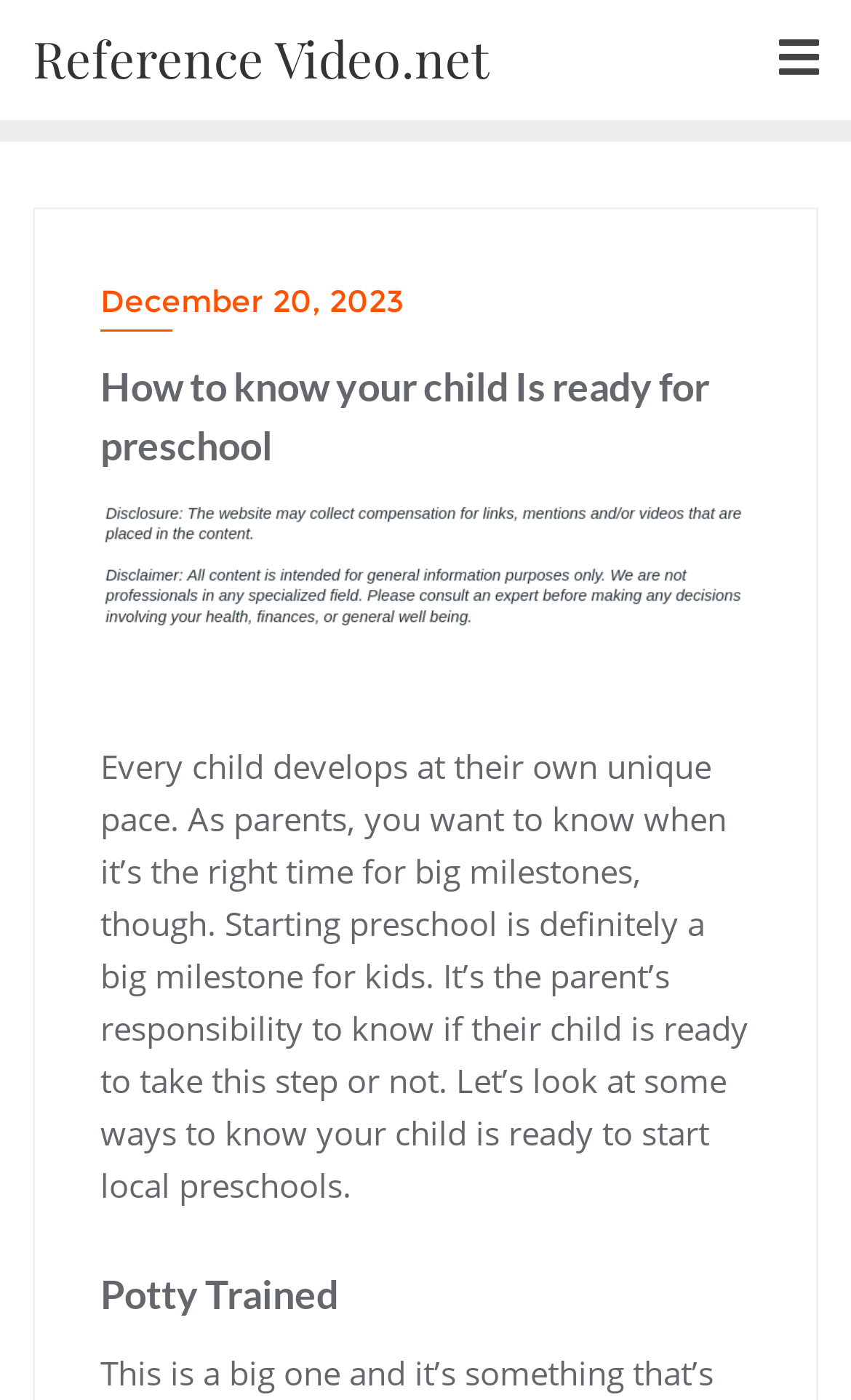What is the responsibility of parents mentioned in the webpage?
Answer briefly with a single word or phrase based on the image.

Know if their child is ready